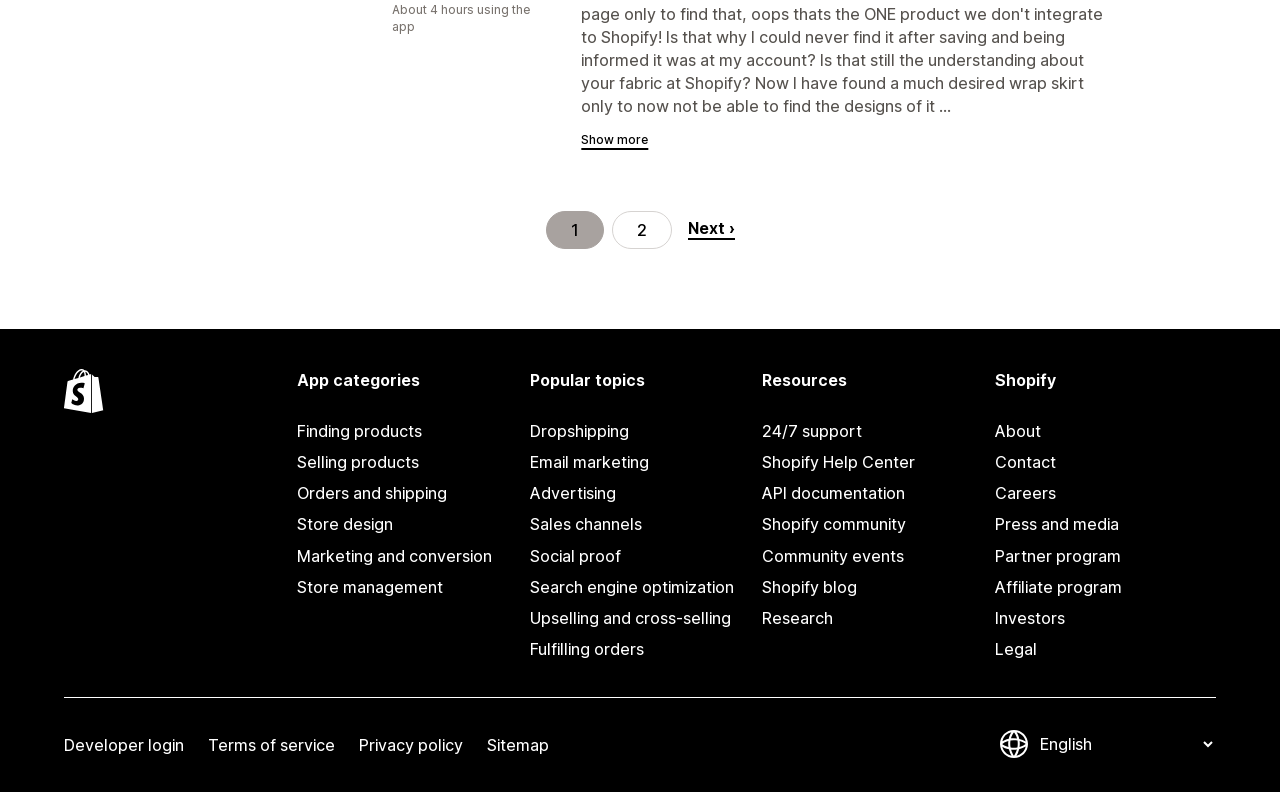How many headings are on the webpage?
Answer the question with a single word or phrase derived from the image.

4